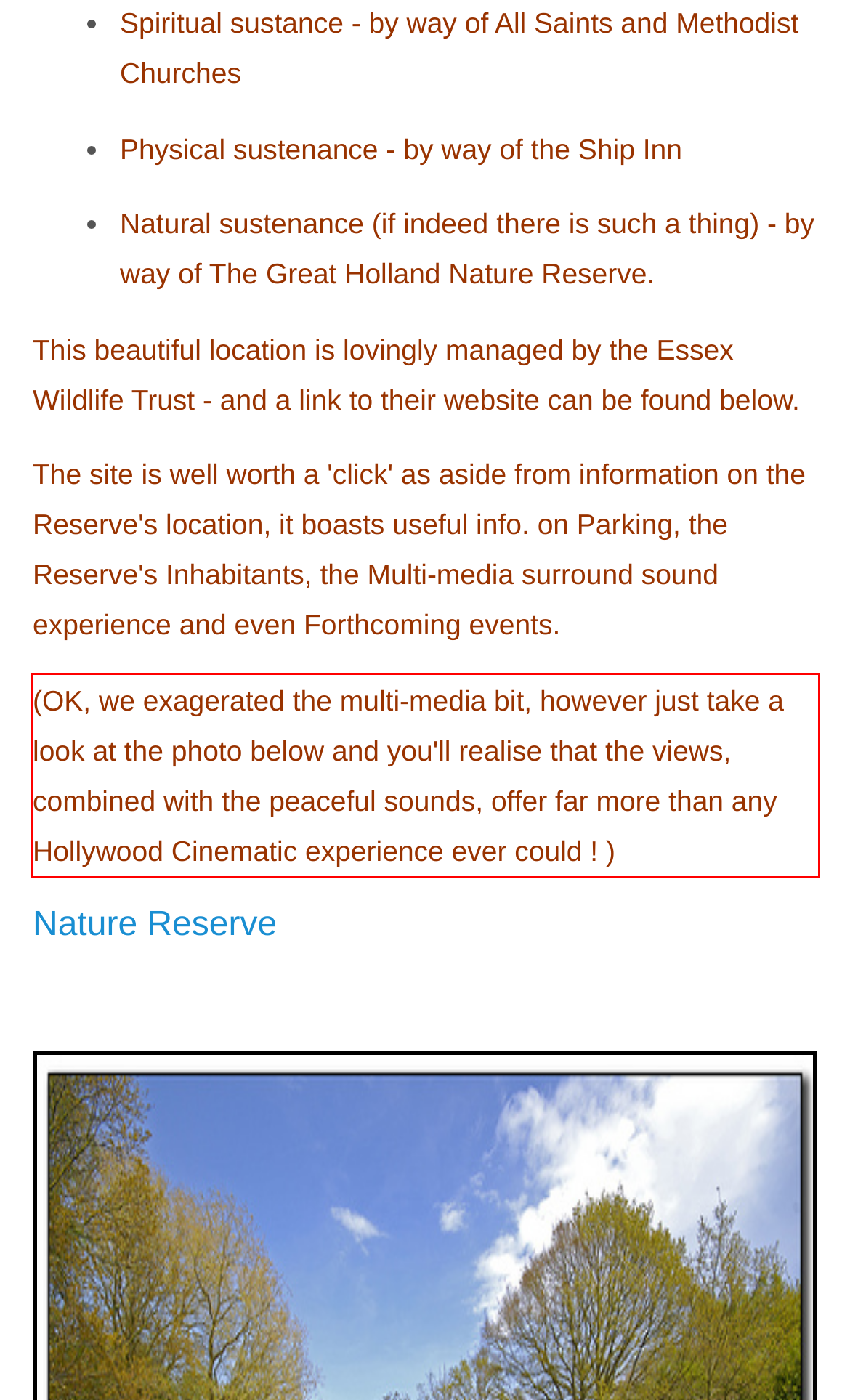Observe the screenshot of the webpage, locate the red bounding box, and extract the text content within it.

(OK, we exagerated the multi-media bit, however just take a look at the photo below and you'll realise that the views, combined with the peaceful sounds, offer far more than any Hollywood Cinematic experience ever could ! )